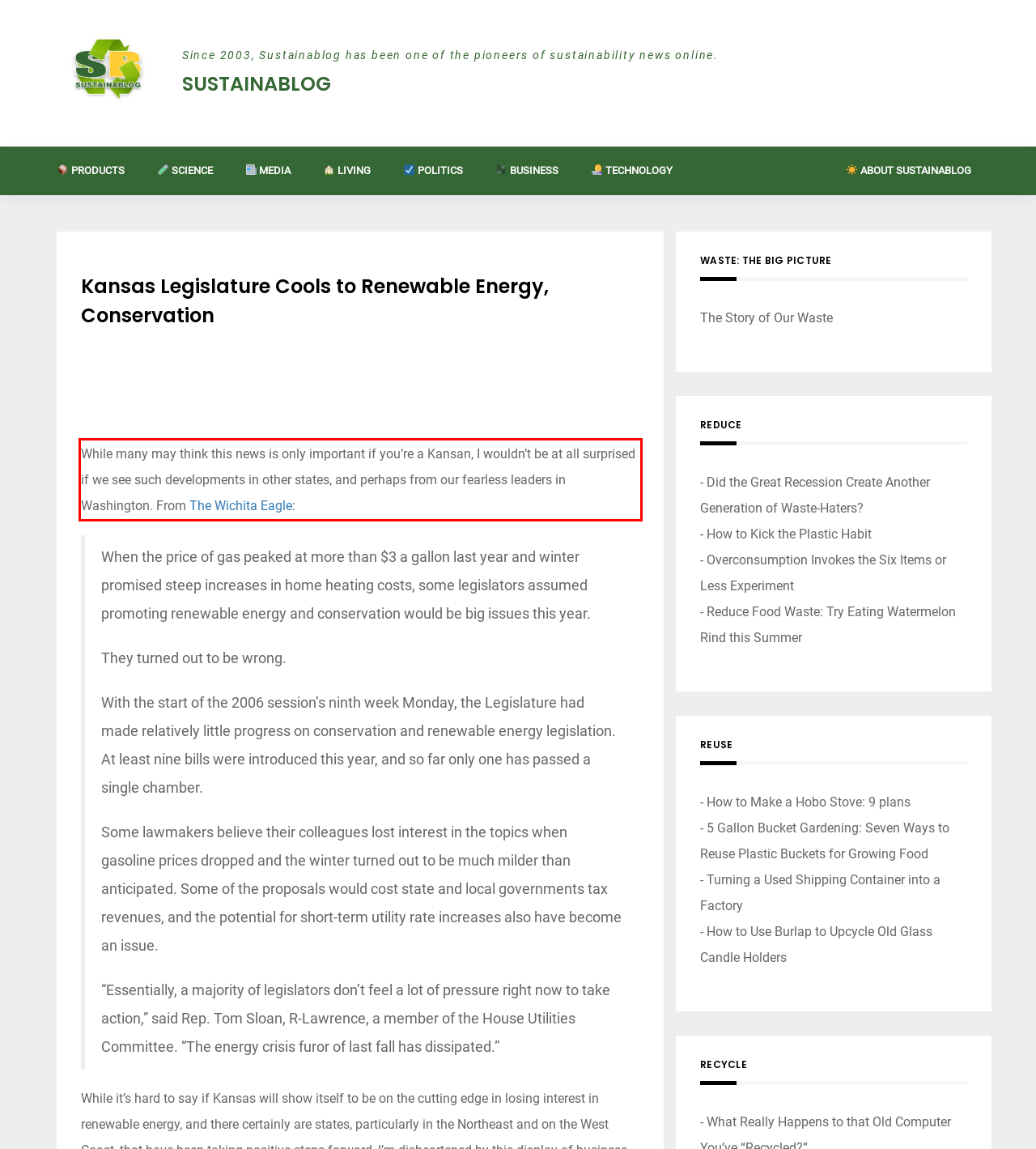Identify and extract the text within the red rectangle in the screenshot of the webpage.

While many may think this news is only important if you’re a Kansan, I wouldn’t be at all surprised if we see such developments in other states, and perhaps from our fearless leaders in Washington. From The Wichita Eagle: